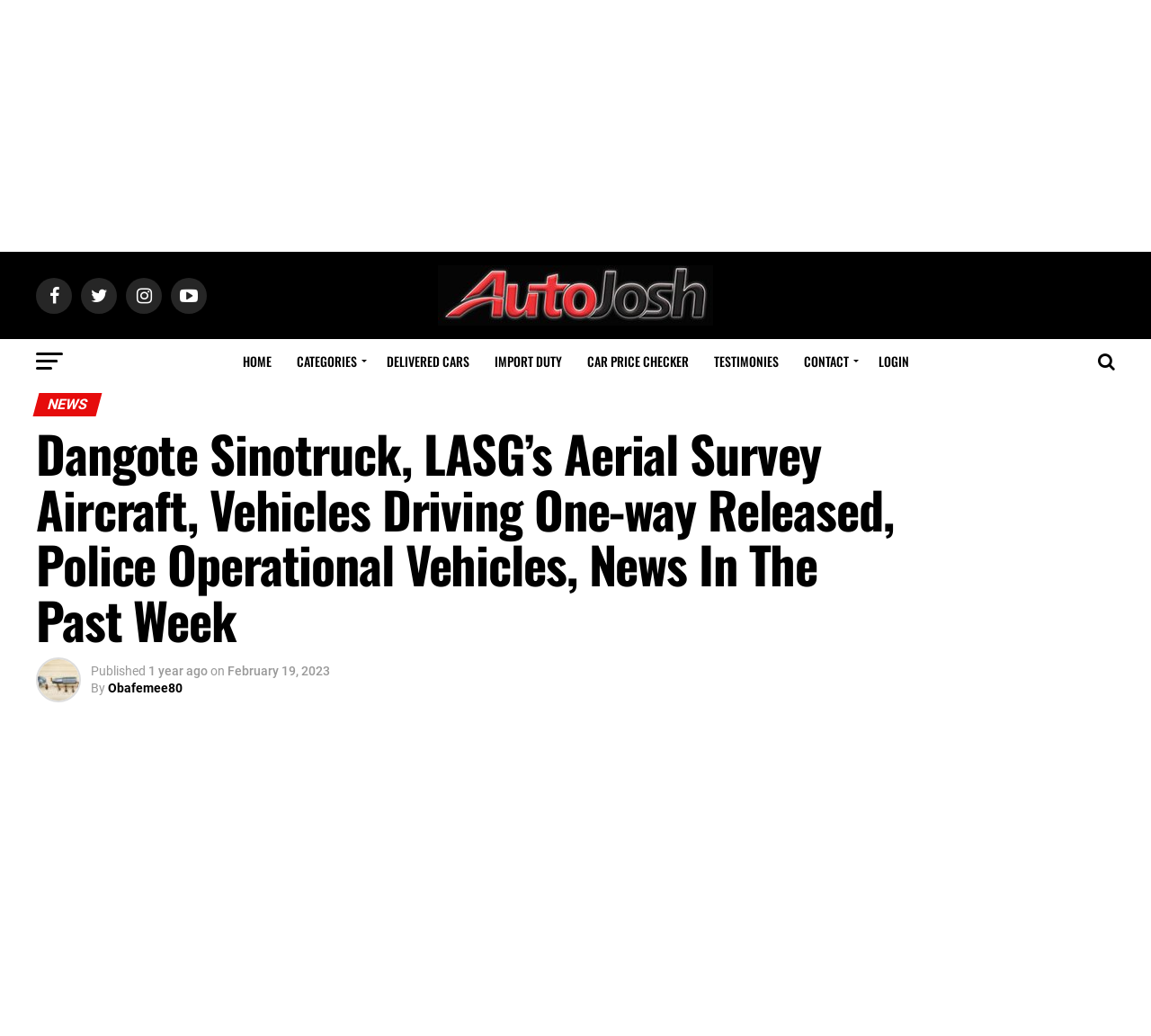Provide the bounding box coordinates for the UI element that is described as: "Car Price Checker".

[0.5, 0.327, 0.607, 0.371]